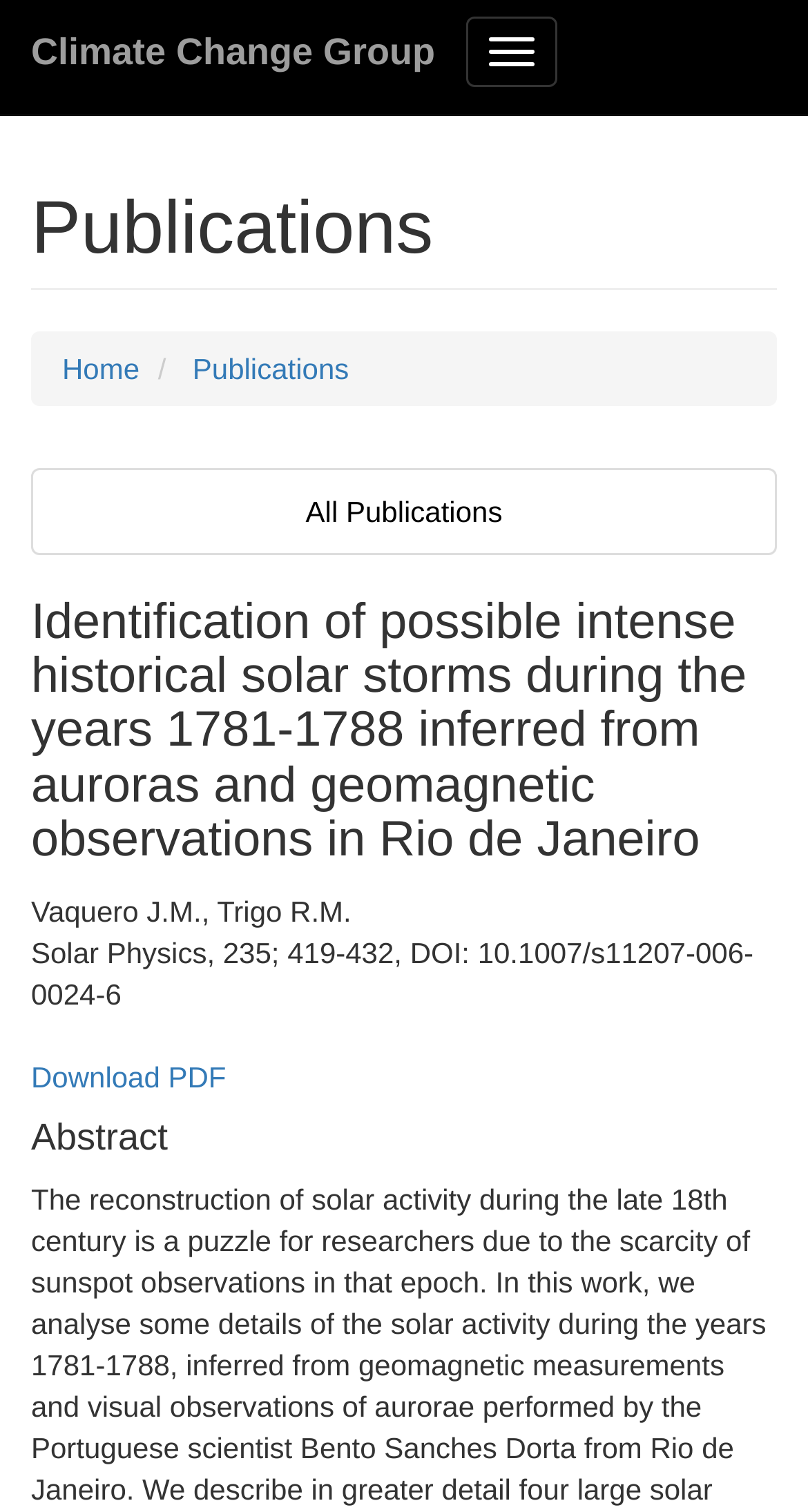Who are the authors of the first publication?
Examine the webpage screenshot and provide an in-depth answer to the question.

I found a StaticText element with the text 'Vaquero J.M., Trigo R.M.' which is likely the author information for the first publication.